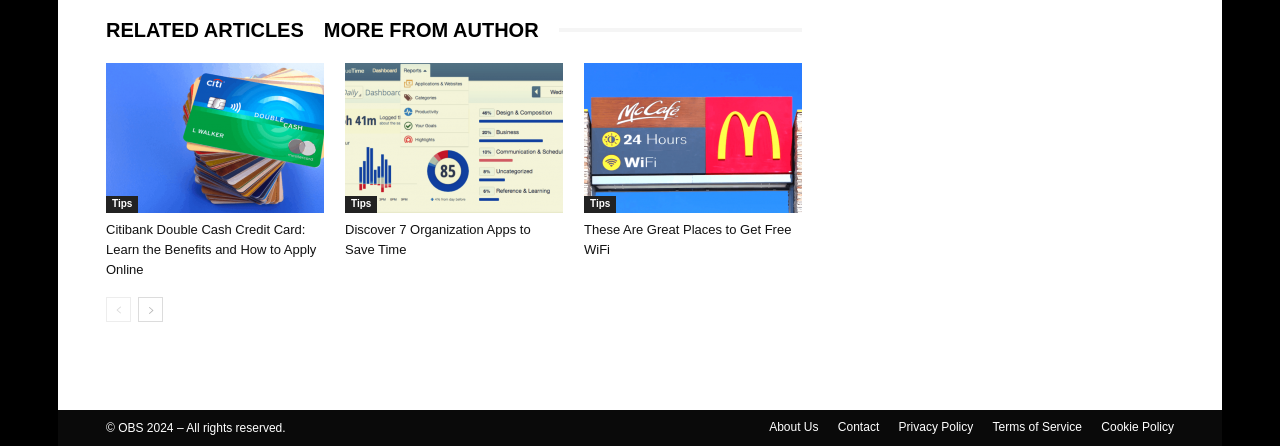Refer to the screenshot and give an in-depth answer to this question: What is the purpose of the links at the bottom of the page?

I observed the links at the bottom of the page, including 'About Us', 'Contact', 'Privacy Policy', and others. These links are typically used for navigation and accessing secondary pages or information. Therefore, I concluded that the purpose of these links is navigation.